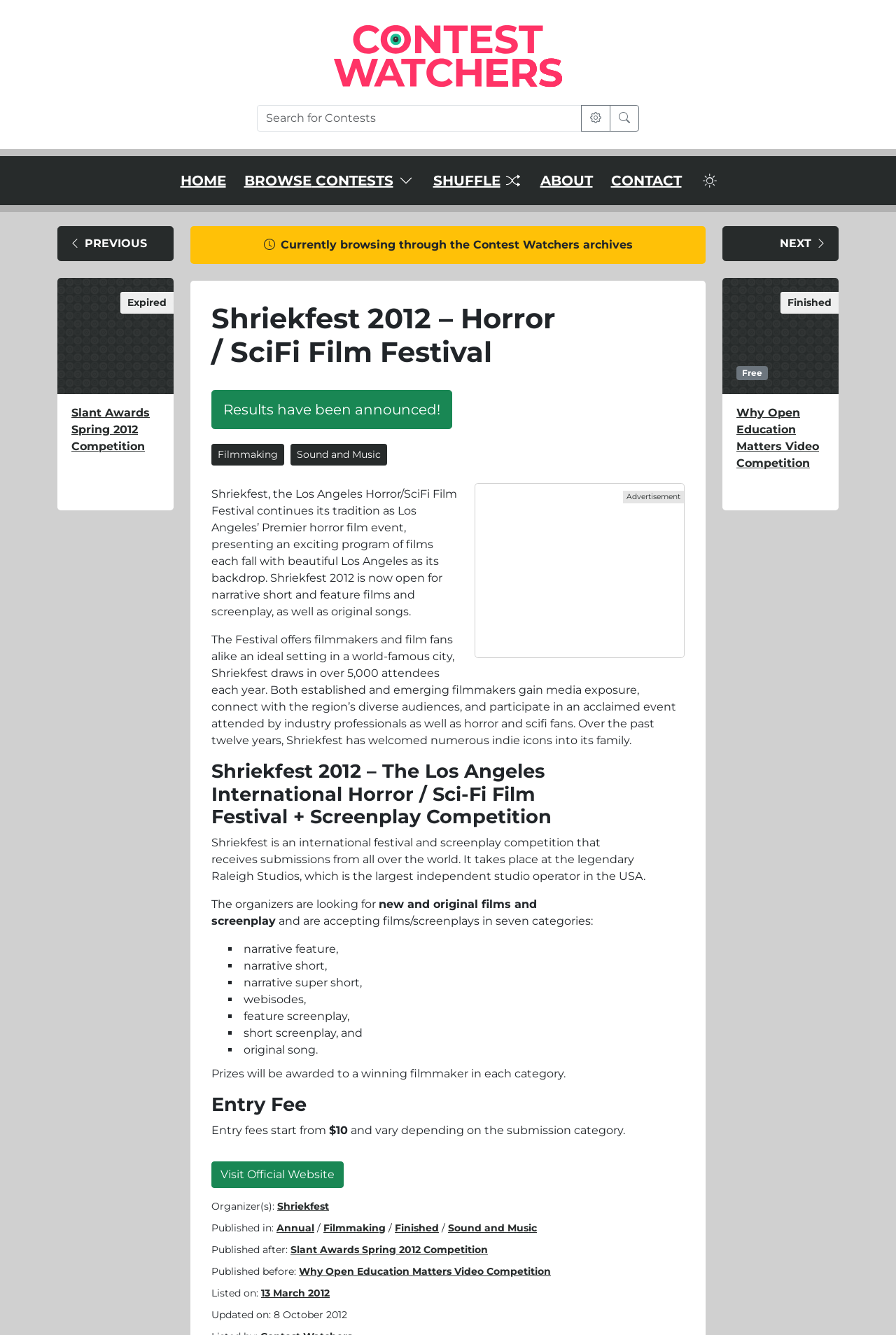Please specify the bounding box coordinates of the area that should be clicked to accomplish the following instruction: "Go to the home page". The coordinates should consist of four float numbers between 0 and 1, i.e., [left, top, right, bottom].

[0.193, 0.117, 0.26, 0.154]